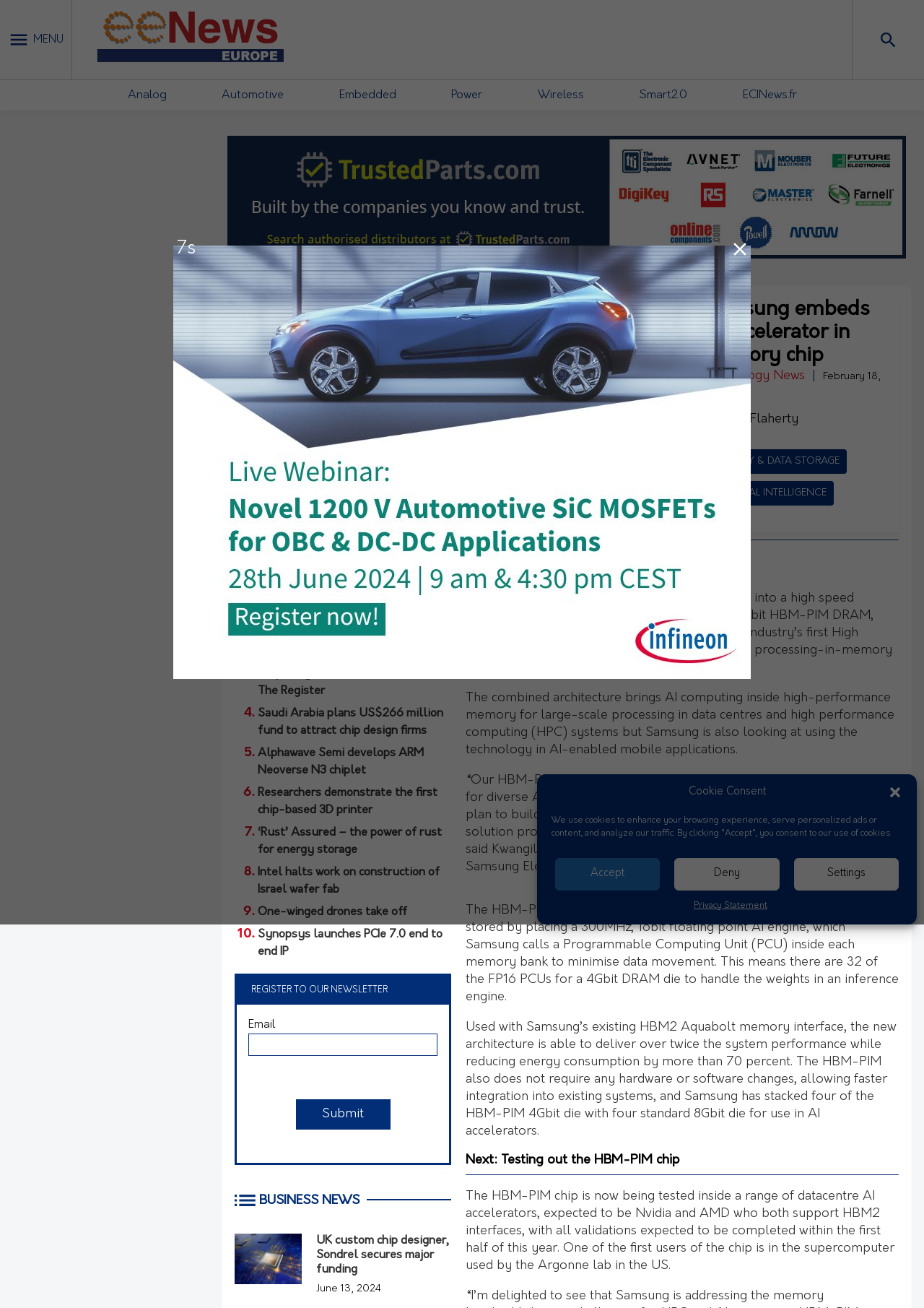Give a complete and precise description of the webpage's appearance.

This webpage is about technology news, specifically focusing on Samsung's new AI accelerator in memory chip, which reduces power consumption by 70% and doubles processing performance. 

At the top of the page, there is a menu bar with links to various categories such as Analog, Automotive, Embedded, Power, Wireless, and Smart2.0. Below the menu bar, there is a large image related to the main news article, accompanied by a heading and a subheading that reads "Technology News". 

The main article is divided into several paragraphs, describing the features and benefits of Samsung's new AI accelerator in memory chip. The article also includes quotes from a senior vice president of Memory Product Planning at Samsung Electronics. 

On the right side of the page, there are several sections, including "LATEST NEWS", "MOST READ ARTICLES", and "BUSINESS NEWS", each containing a list of links to other news articles. There is also a section to register for a newsletter, where users can enter their email address and submit it. 

At the bottom of the page, there is a "COOKIE CONSENT" dialog box with buttons to accept, deny, or settings.